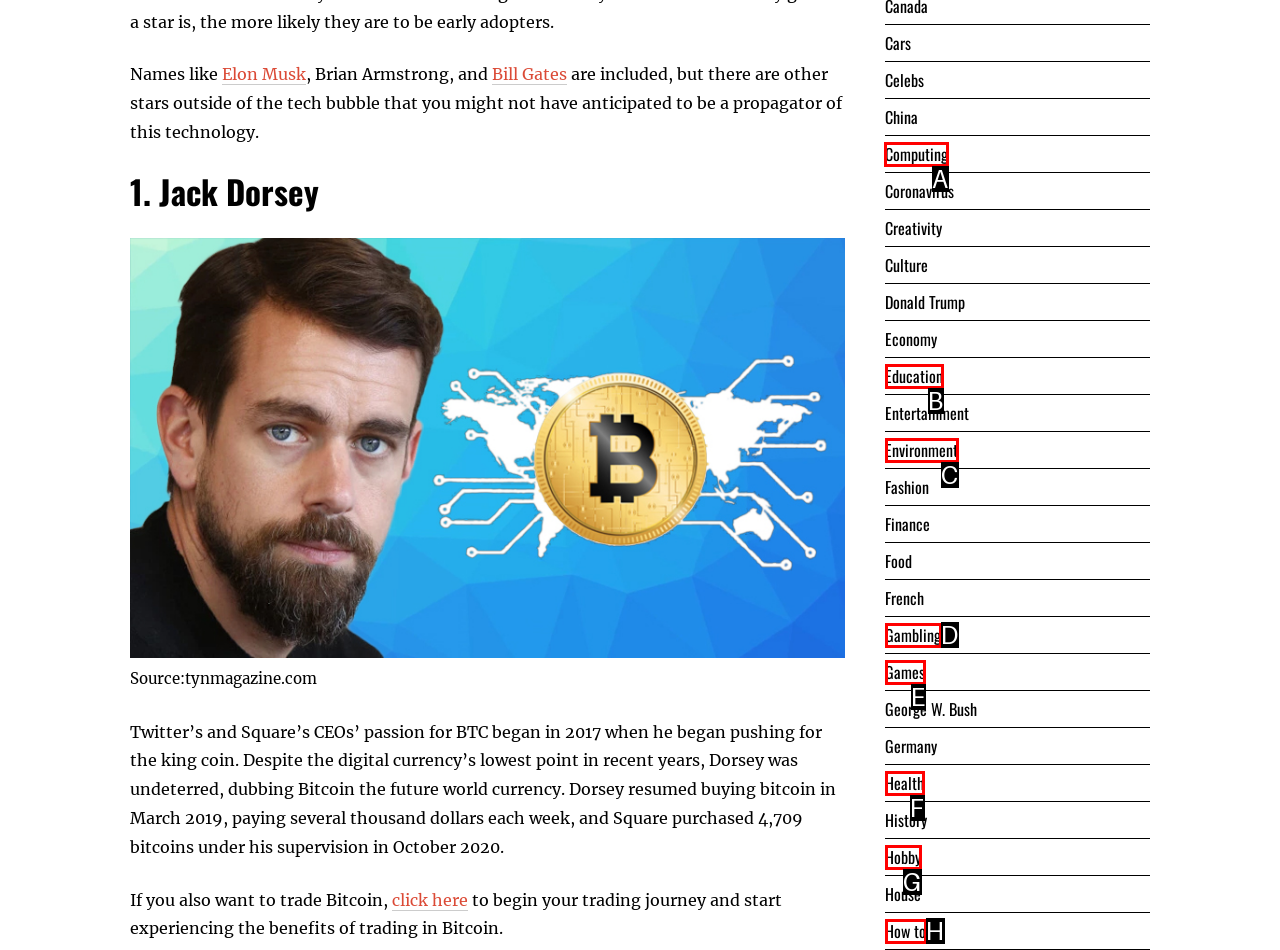For the given instruction: Explore the topic of Computing, determine which boxed UI element should be clicked. Answer with the letter of the corresponding option directly.

A